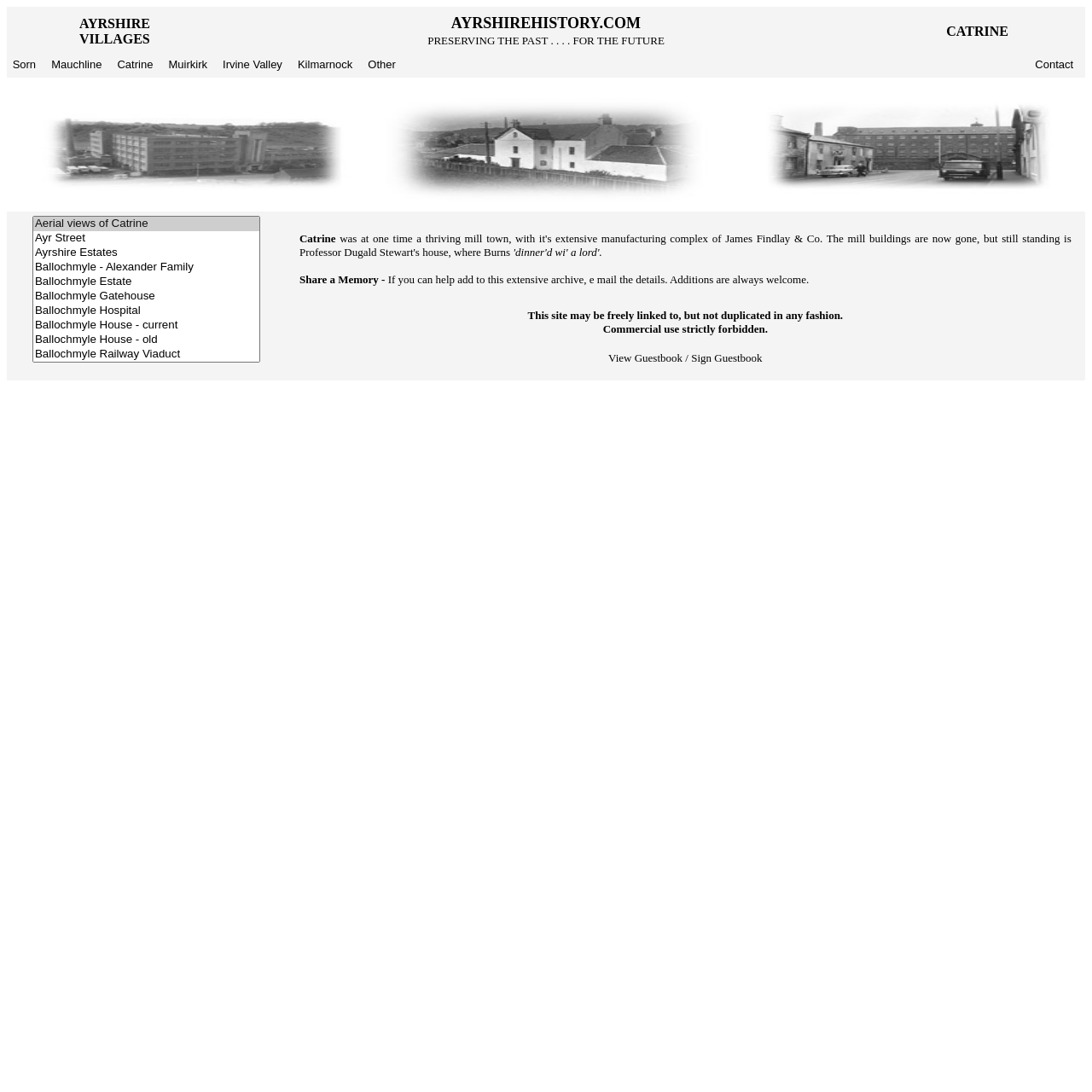What is the name of the village in the top-left corner?
Answer the question based on the image using a single word or a brief phrase.

AYRSHIRE VILLAGES